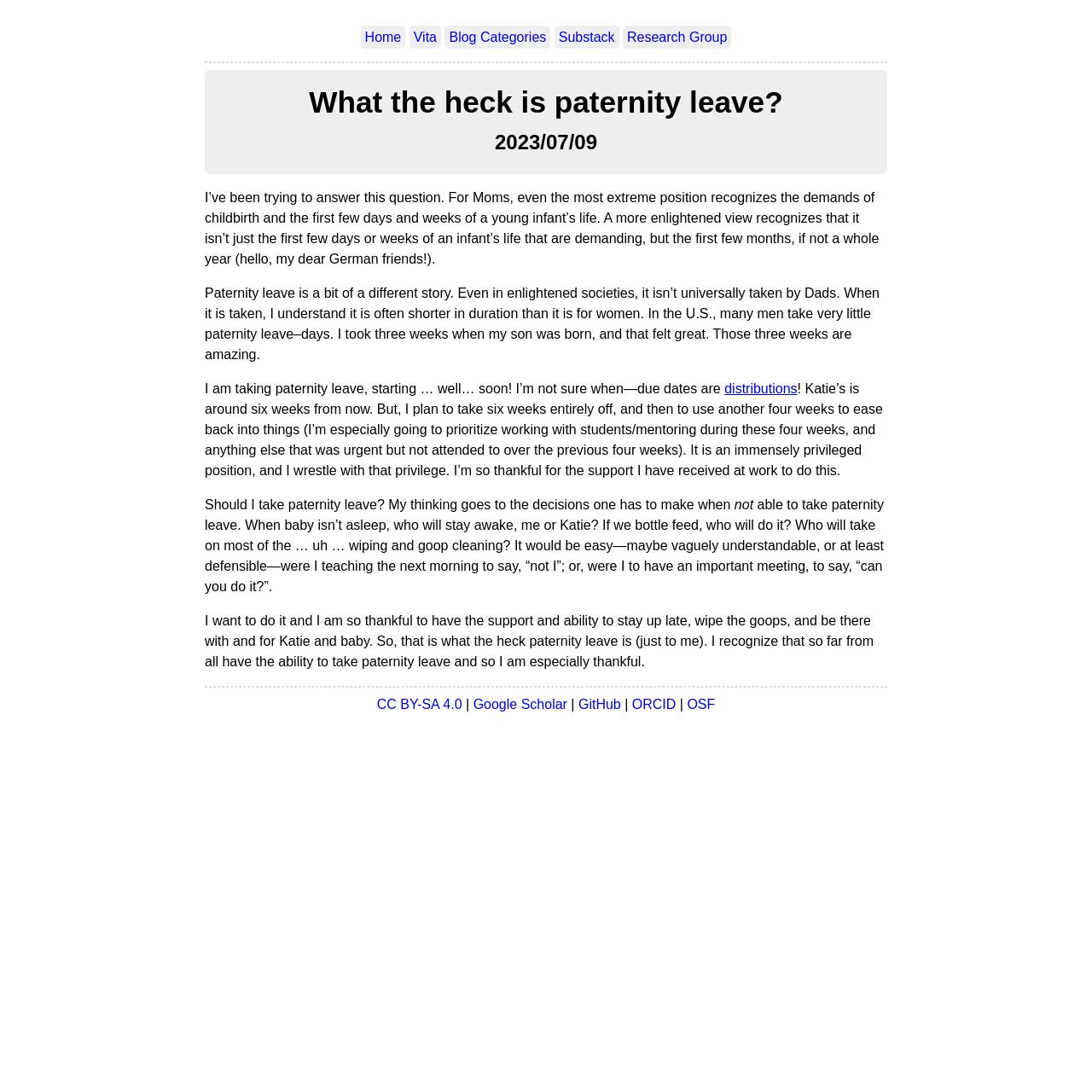Could you highlight the region that needs to be clicked to execute the instruction: "read blog categories"?

[0.407, 0.023, 0.504, 0.045]